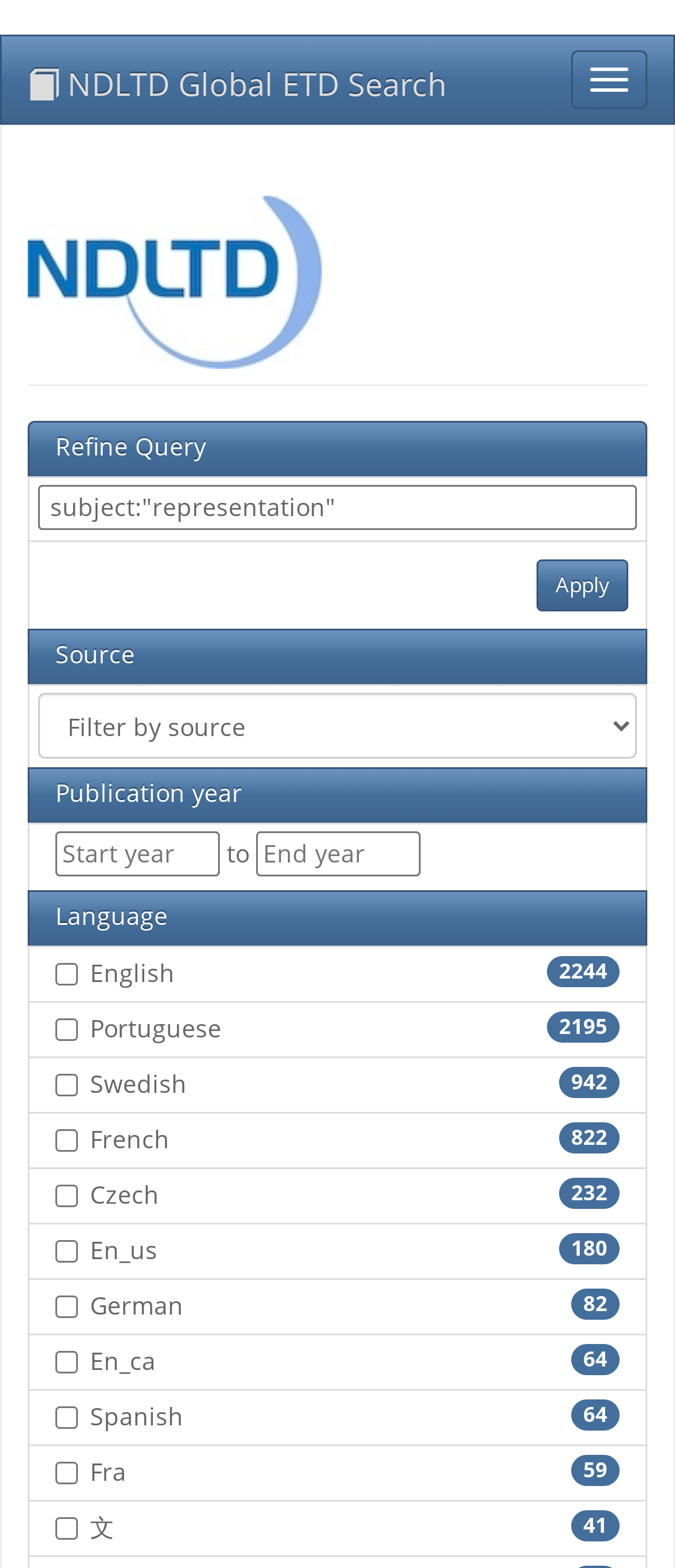Pinpoint the bounding box coordinates for the area that should be clicked to perform the following instruction: "Choose a publication year".

[0.082, 0.53, 0.326, 0.559]